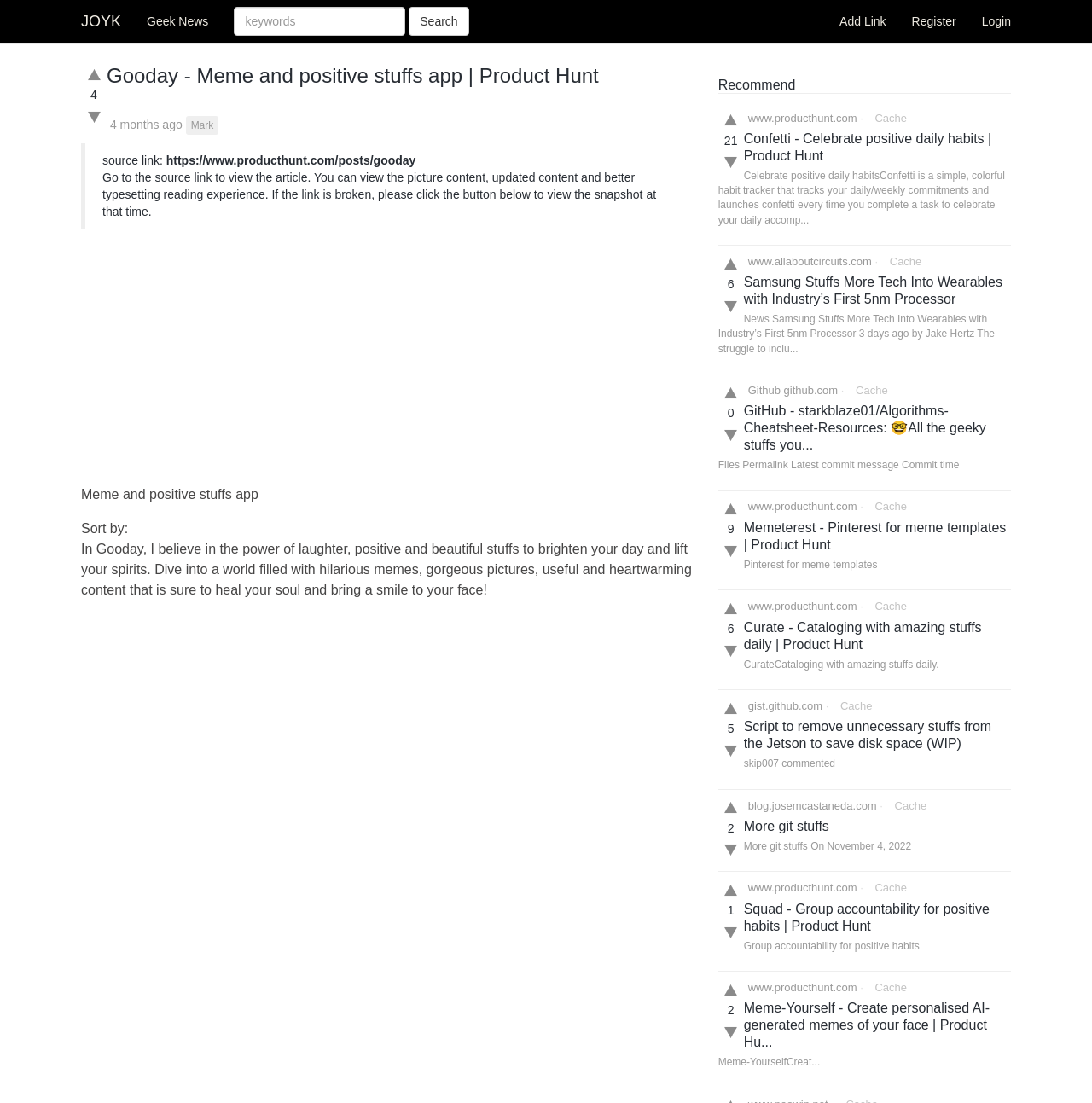Please find the bounding box for the following UI element description. Provide the coordinates in (top-left x, top-left y, bottom-right x, bottom-right y) format, with values between 0 and 1: Home

None